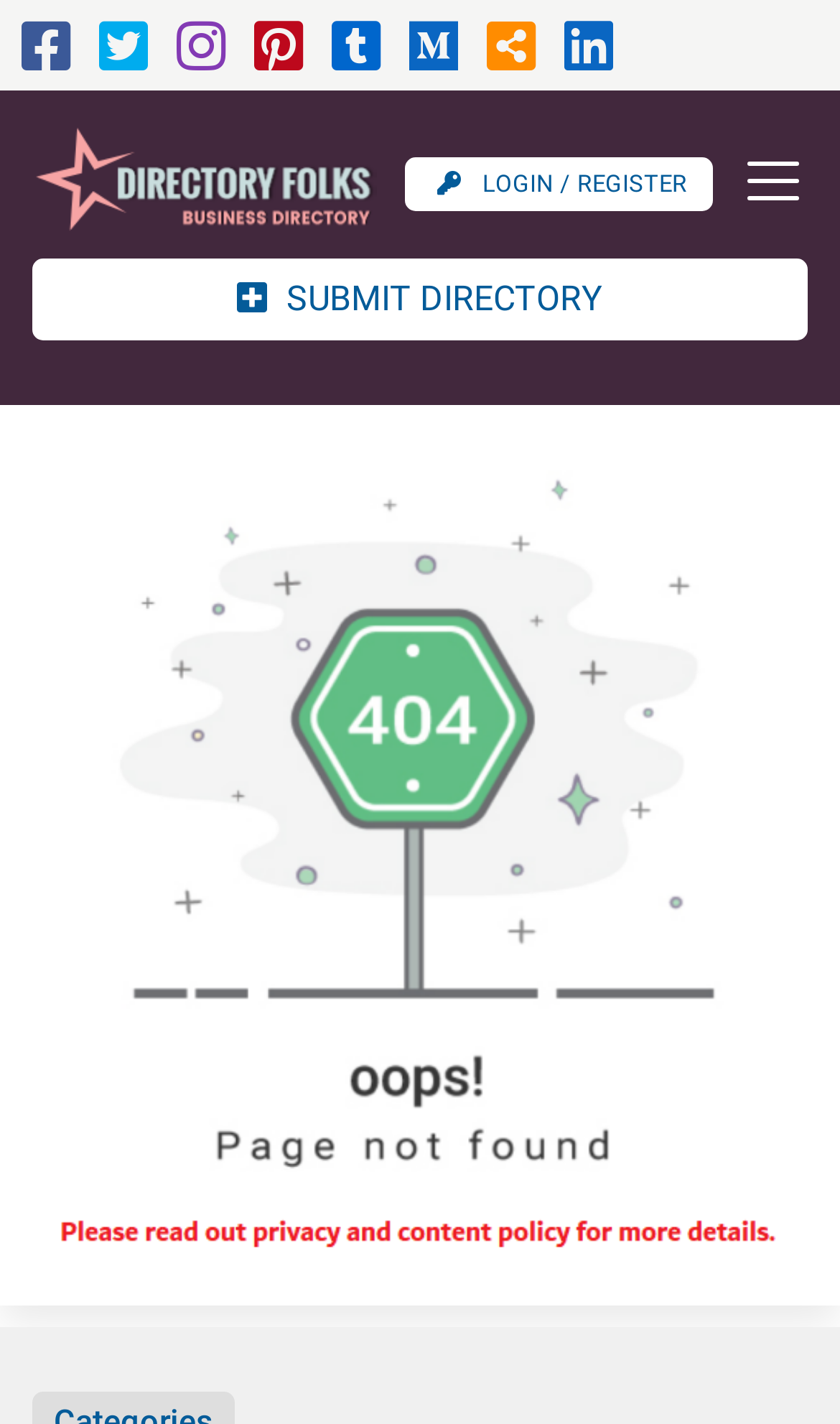Pinpoint the bounding box coordinates of the element to be clicked to execute the instruction: "Toggle navigation".

[0.849, 0.096, 0.962, 0.157]